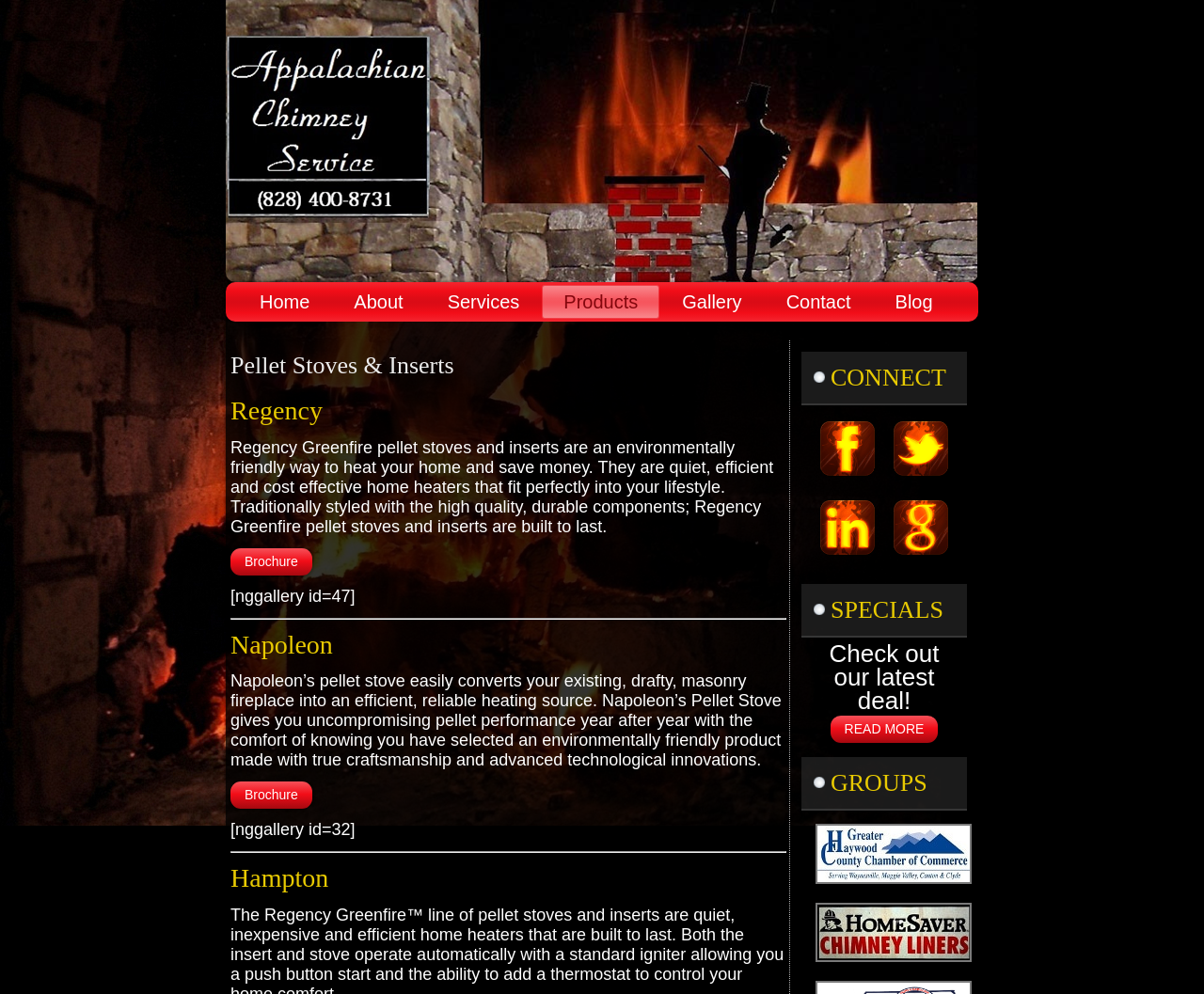Kindly provide the bounding box coordinates of the section you need to click on to fulfill the given instruction: "Check out the 'Gallery'".

[0.549, 0.287, 0.634, 0.321]